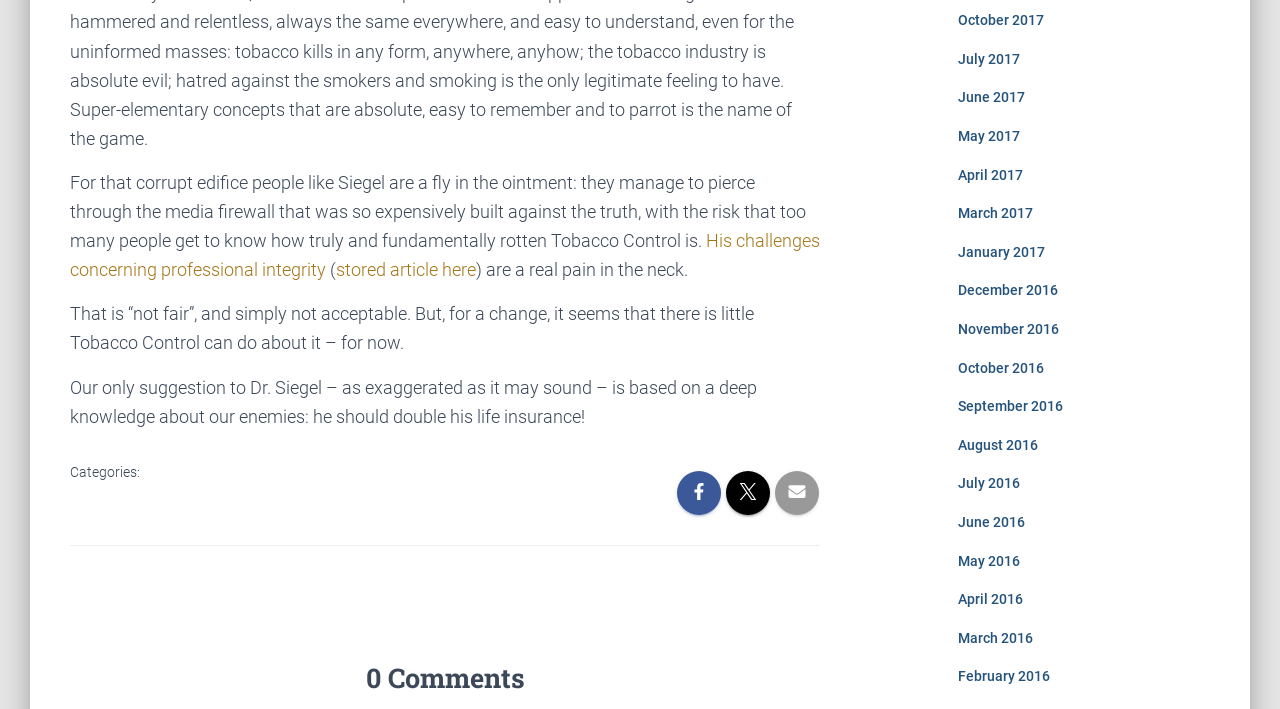Using the provided description His challenges concerning professional integrity, find the bounding box coordinates for the UI element. Provide the coordinates in (top-left x, top-left y, bottom-right x, bottom-right y) format, ensuring all values are between 0 and 1.

[0.055, 0.325, 0.641, 0.395]